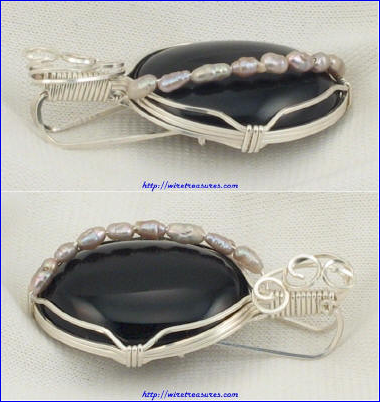What is the approximate width of the pendant?
Answer the question with a single word or phrase by looking at the picture.

1 inch